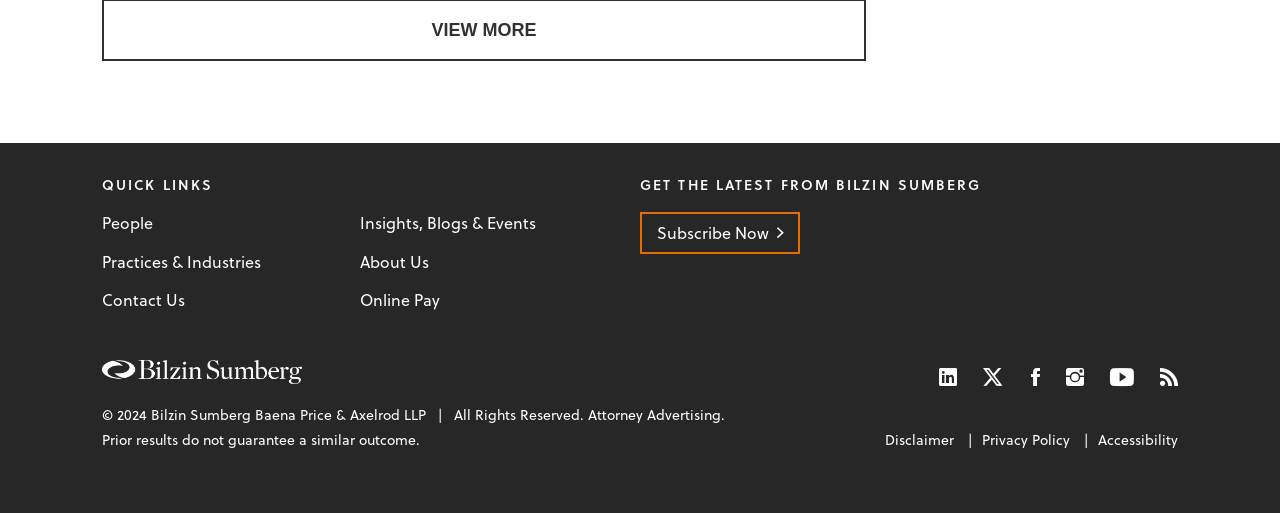Can you specify the bounding box coordinates of the area that needs to be clicked to fulfill the following instruction: "Go to About Us"?

[0.281, 0.489, 0.47, 0.564]